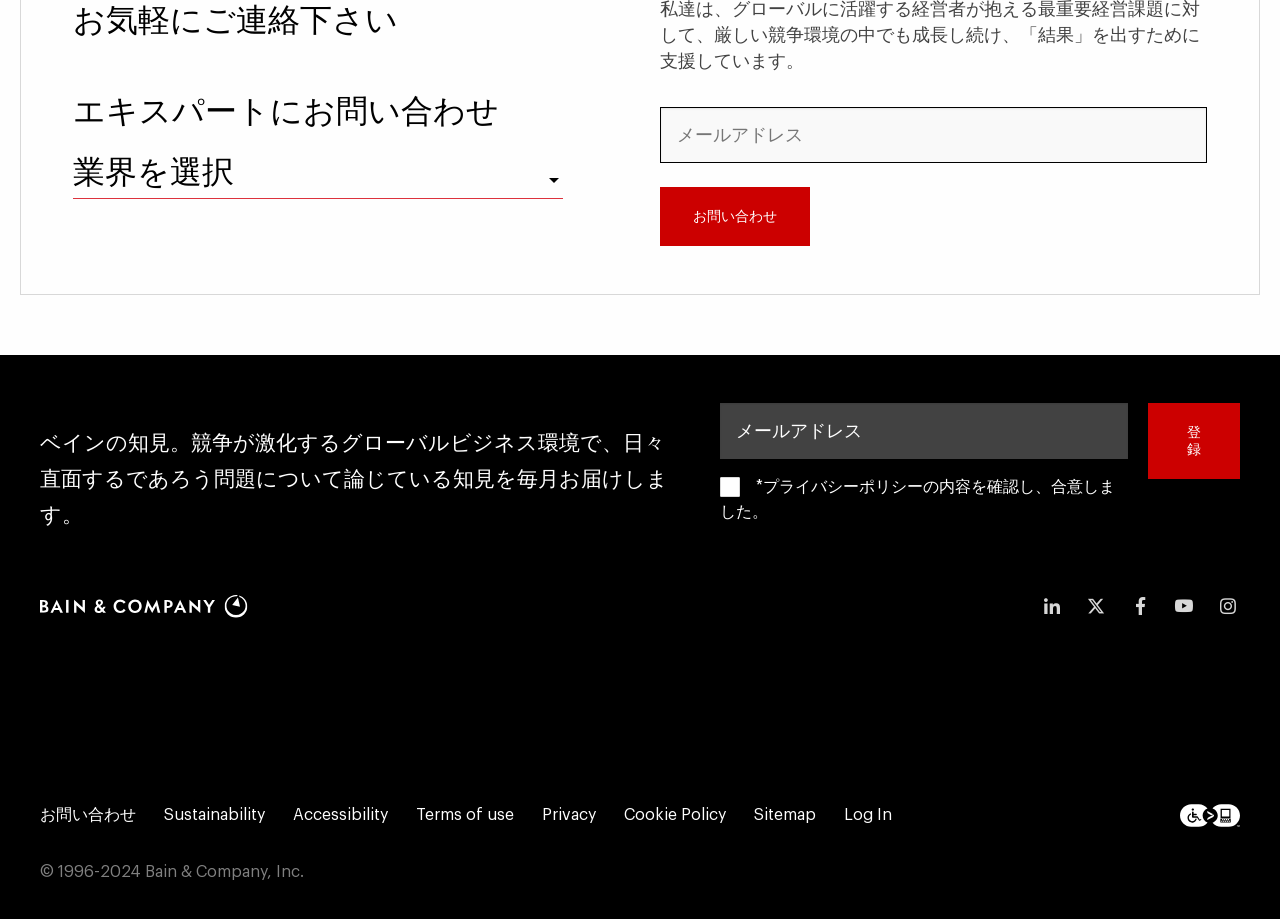Using the provided description Genticorum, find the bounding box coordinates for the UI element. Provide the coordinates in (top-left x, top-left y, bottom-right x, bottom-right y) format, ensuring all values are between 0 and 1.

None